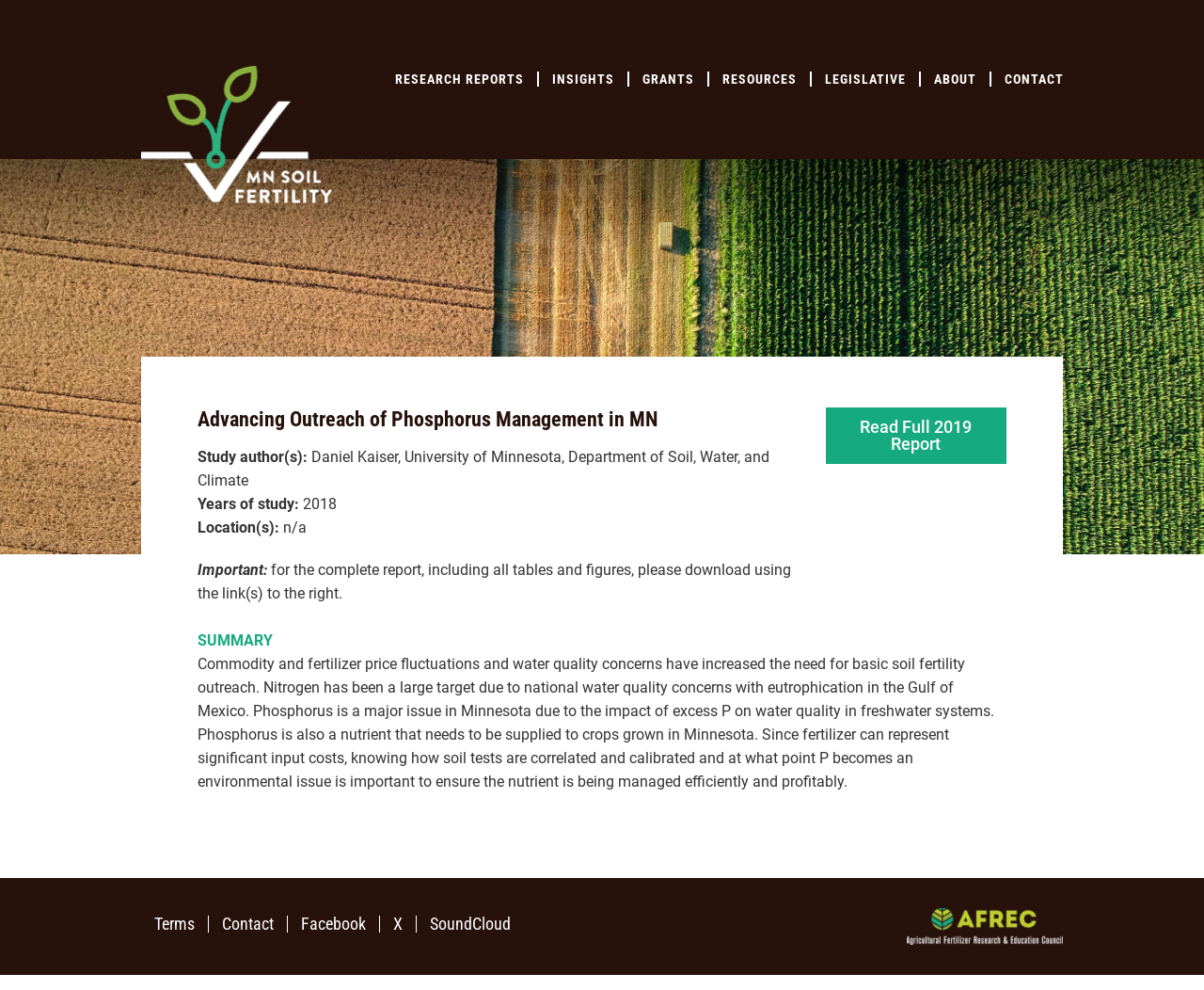Determine the bounding box coordinates of the clickable element to achieve the following action: 'Contact us'. Provide the coordinates as four float values between 0 and 1, formatted as [left, top, right, bottom].

[0.173, 0.925, 0.239, 0.942]